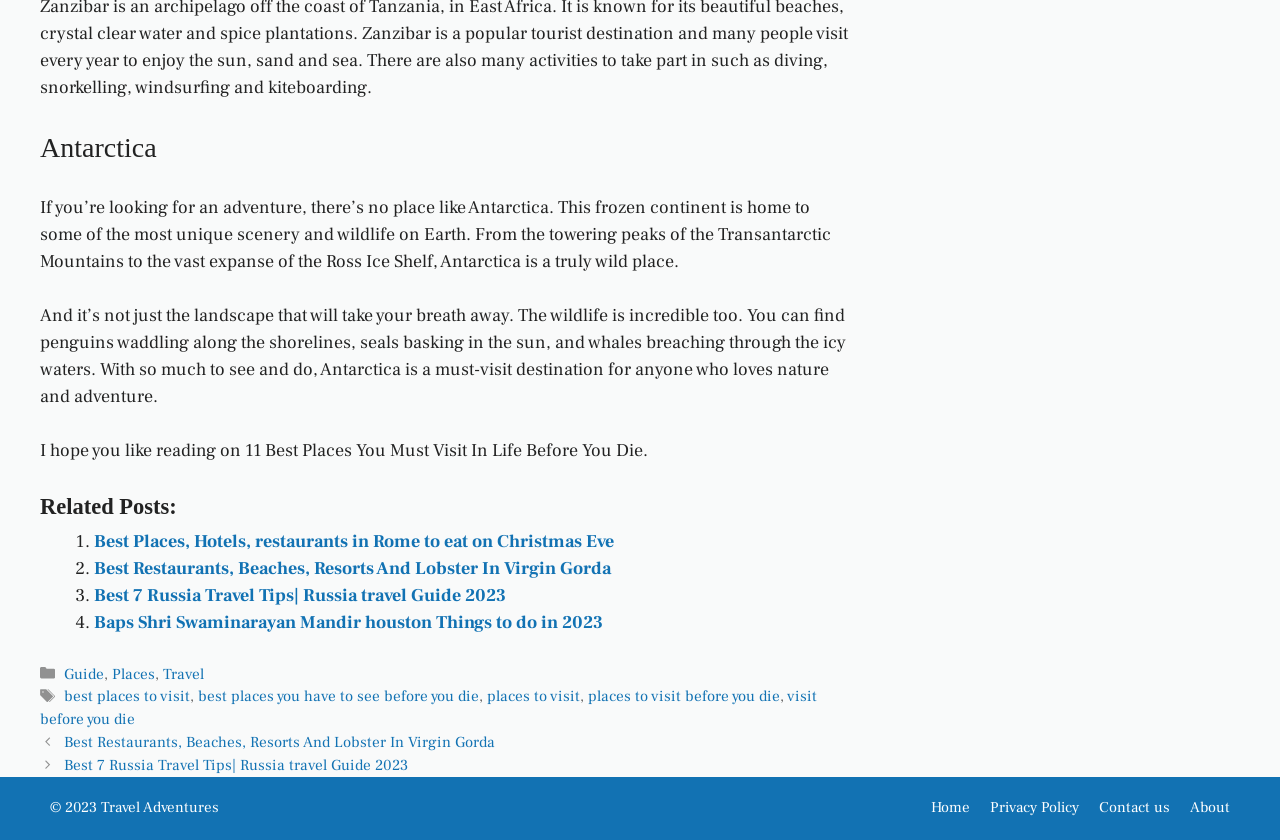Please indicate the bounding box coordinates of the element's region to be clicked to achieve the instruction: "Click on 'Best Places, Hotels, restaurants in Rome to eat on Christmas Eve'". Provide the coordinates as four float numbers between 0 and 1, i.e., [left, top, right, bottom].

[0.073, 0.63, 0.48, 0.658]